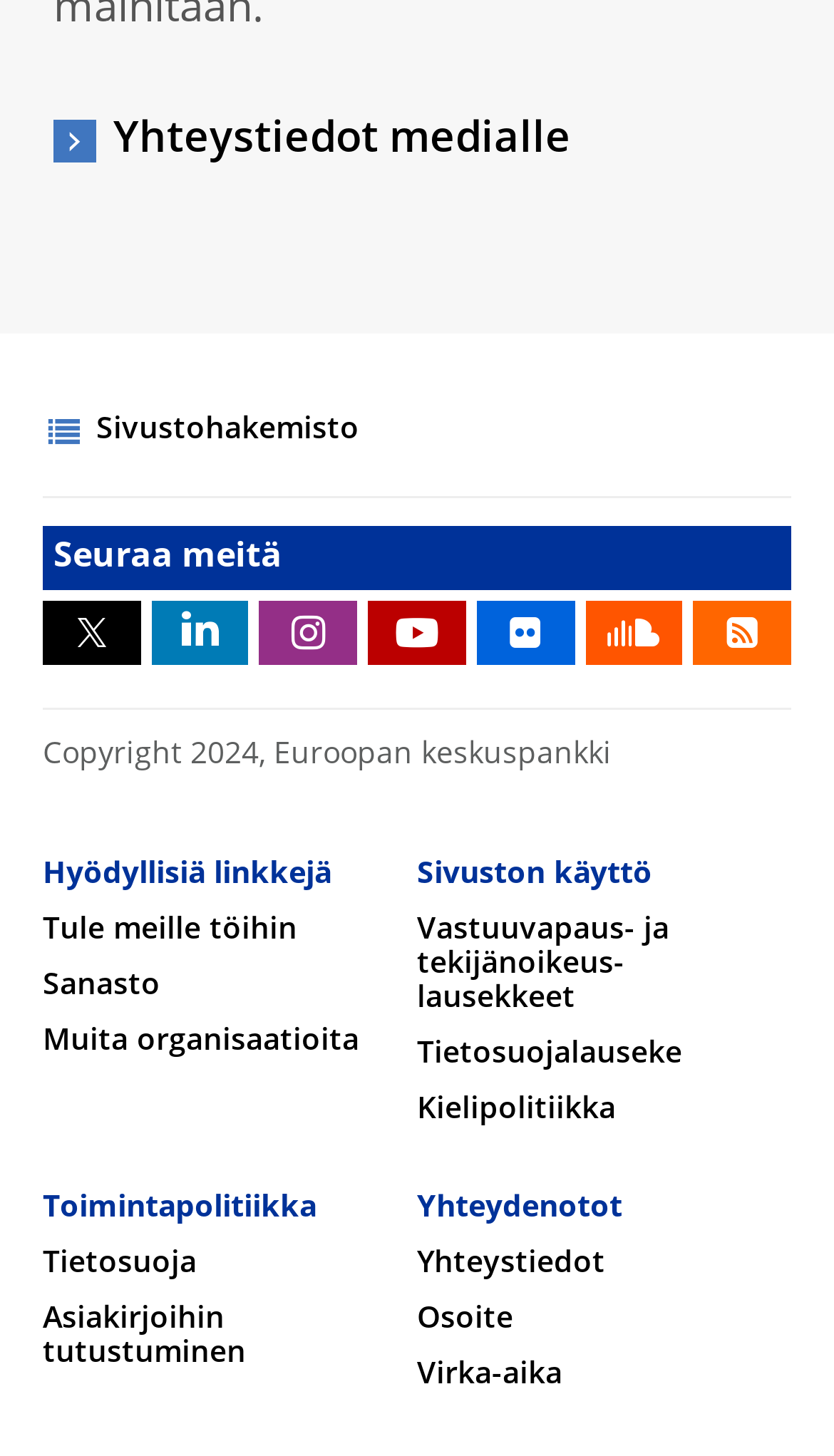Give a concise answer using one word or a phrase to the following question:
What is the purpose of the 'Hyödyllisiä linkkejä' section?

To provide useful links